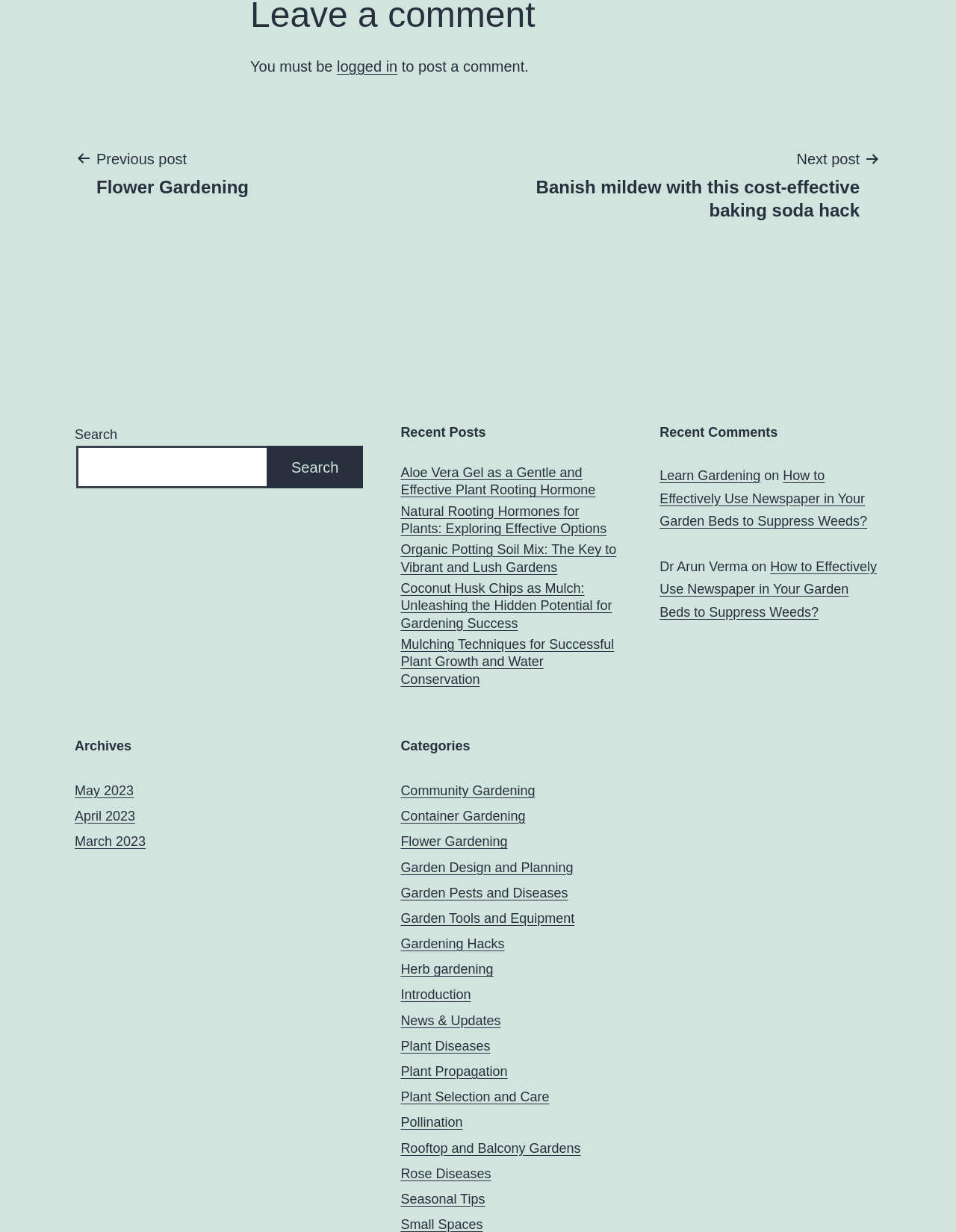Respond with a single word or phrase to the following question:
What is the purpose of the 'Archives' section?

Accessing past posts